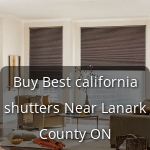Reply to the question with a single word or phrase:
What is the effect of the large windows in the room?

Allow natural light